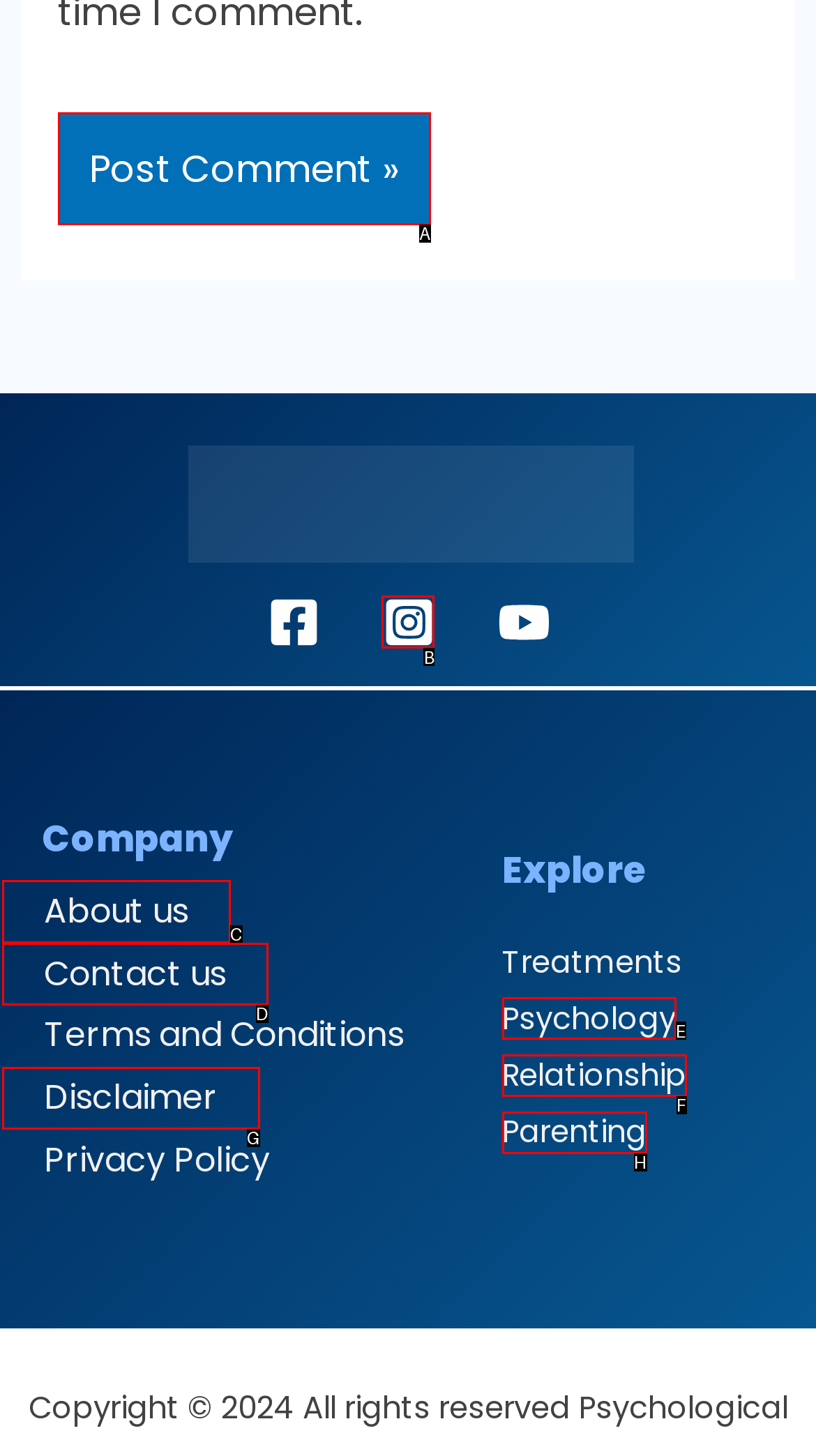Match the HTML element to the description: Psychology. Respond with the letter of the correct option directly.

E